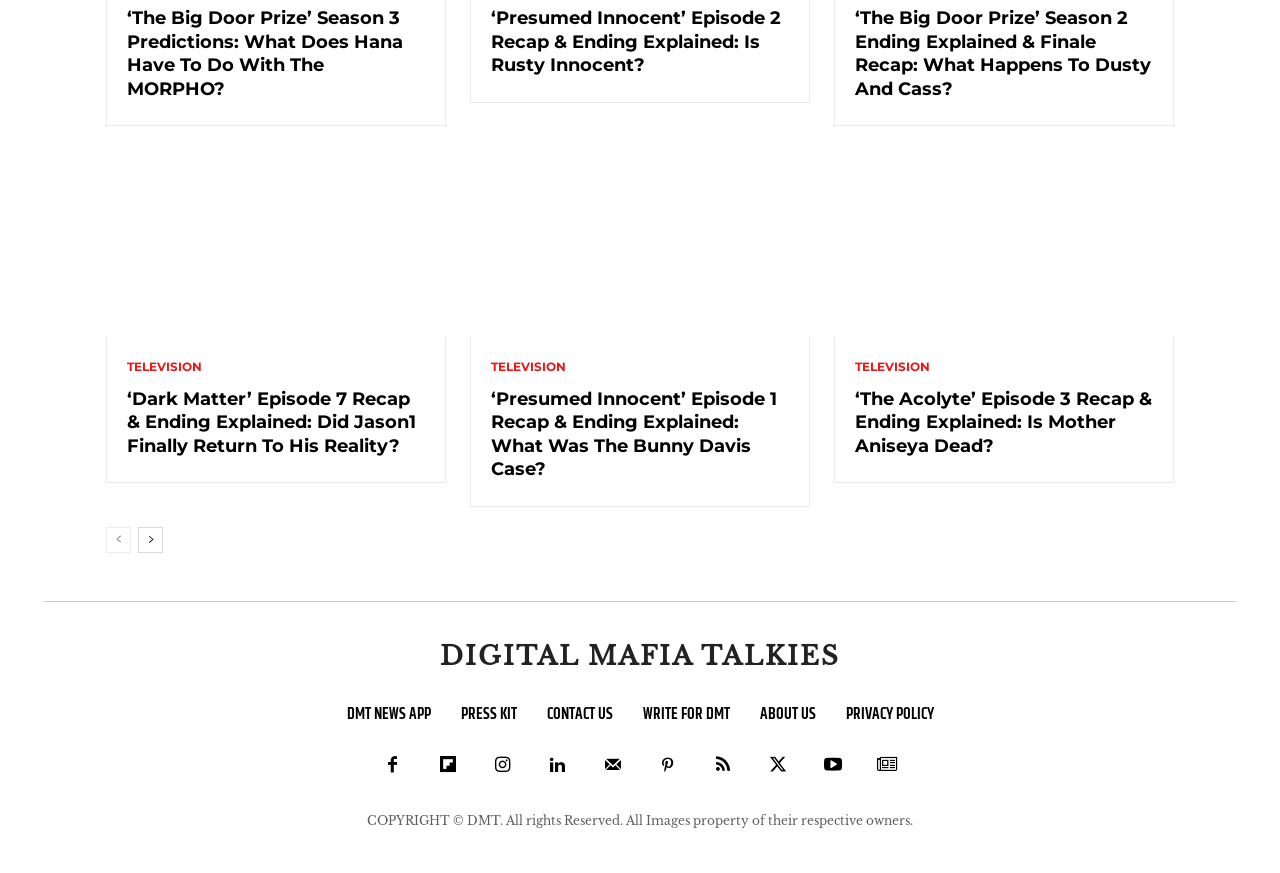Could you provide the bounding box coordinates for the portion of the screen to click to complete this instruction: "Read about The Big Door Prize Season 3 Predictions"?

[0.099, 0.009, 0.332, 0.116]